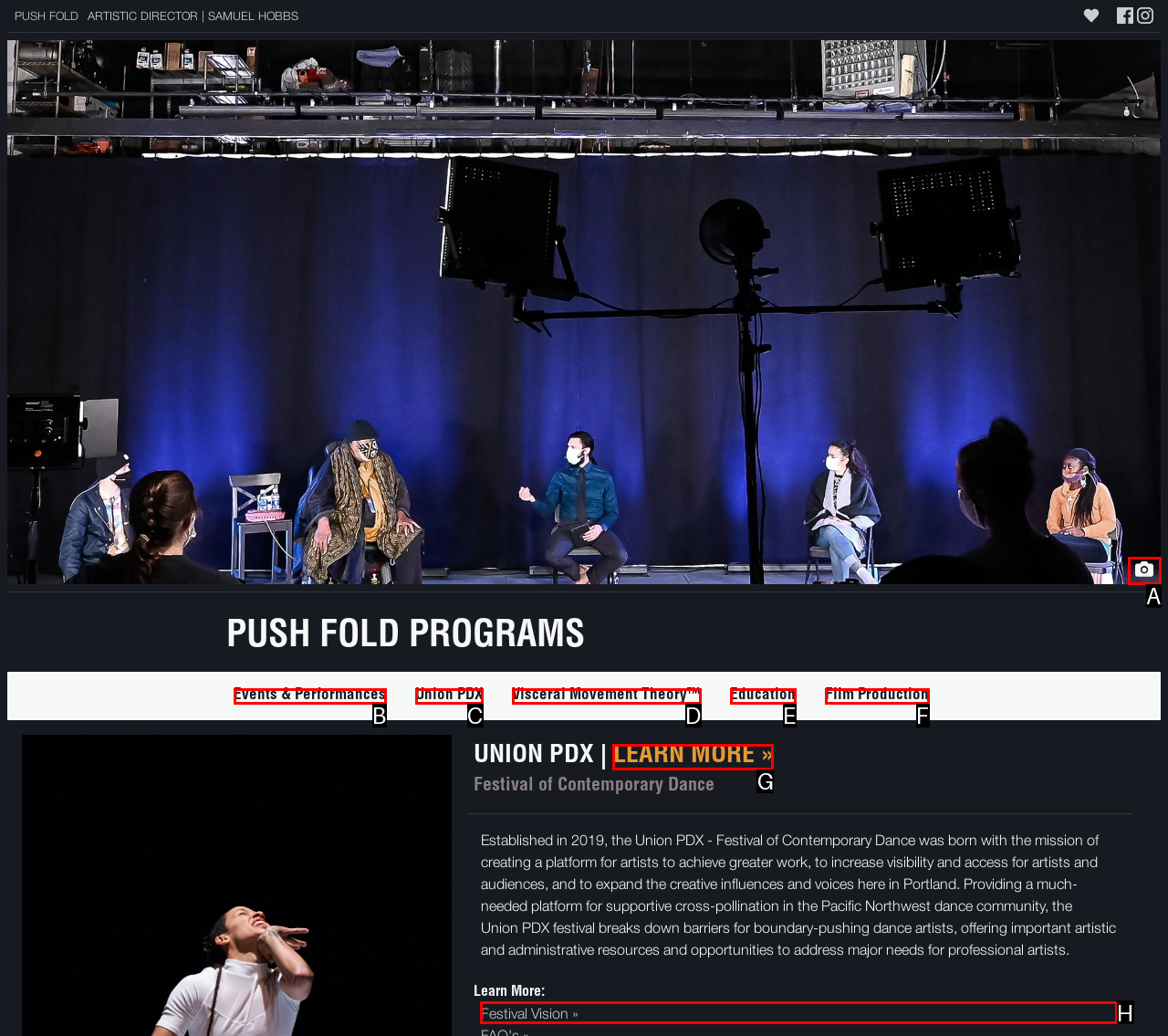Using the element description: Education, select the HTML element that matches best. Answer with the letter of your choice.

E